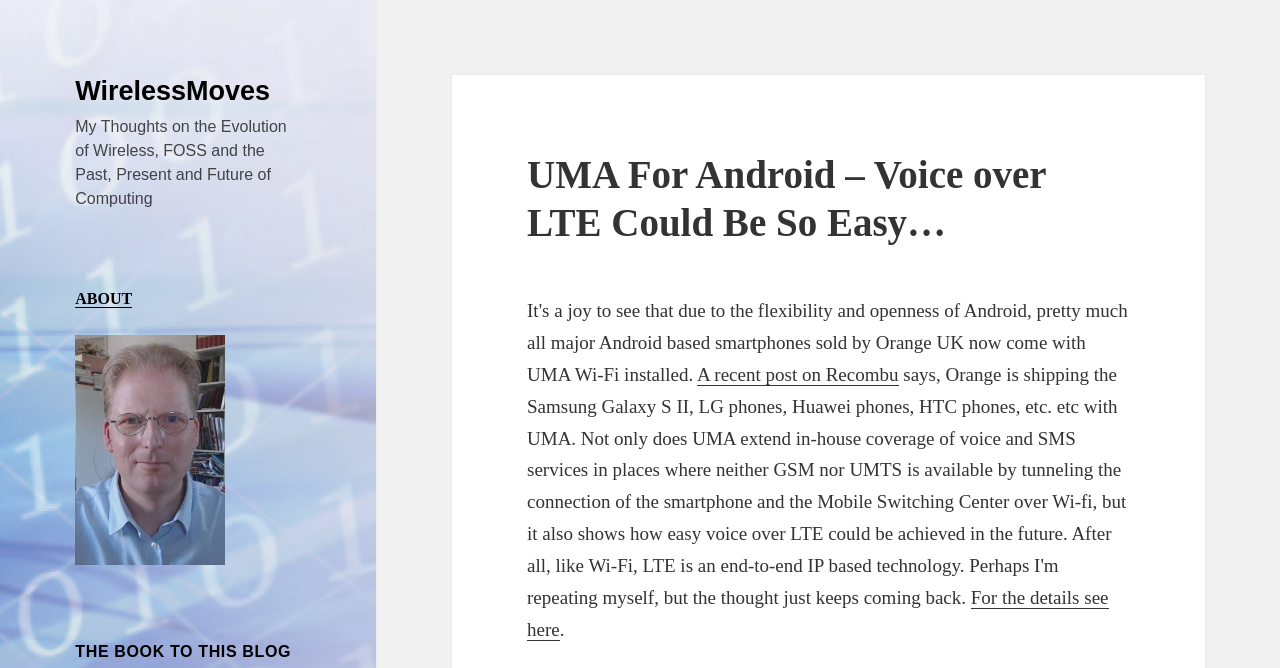Give the bounding box coordinates for this UI element: "A recent post on Recombu". The coordinates should be four float numbers between 0 and 1, arranged as [left, top, right, bottom].

[0.544, 0.544, 0.702, 0.577]